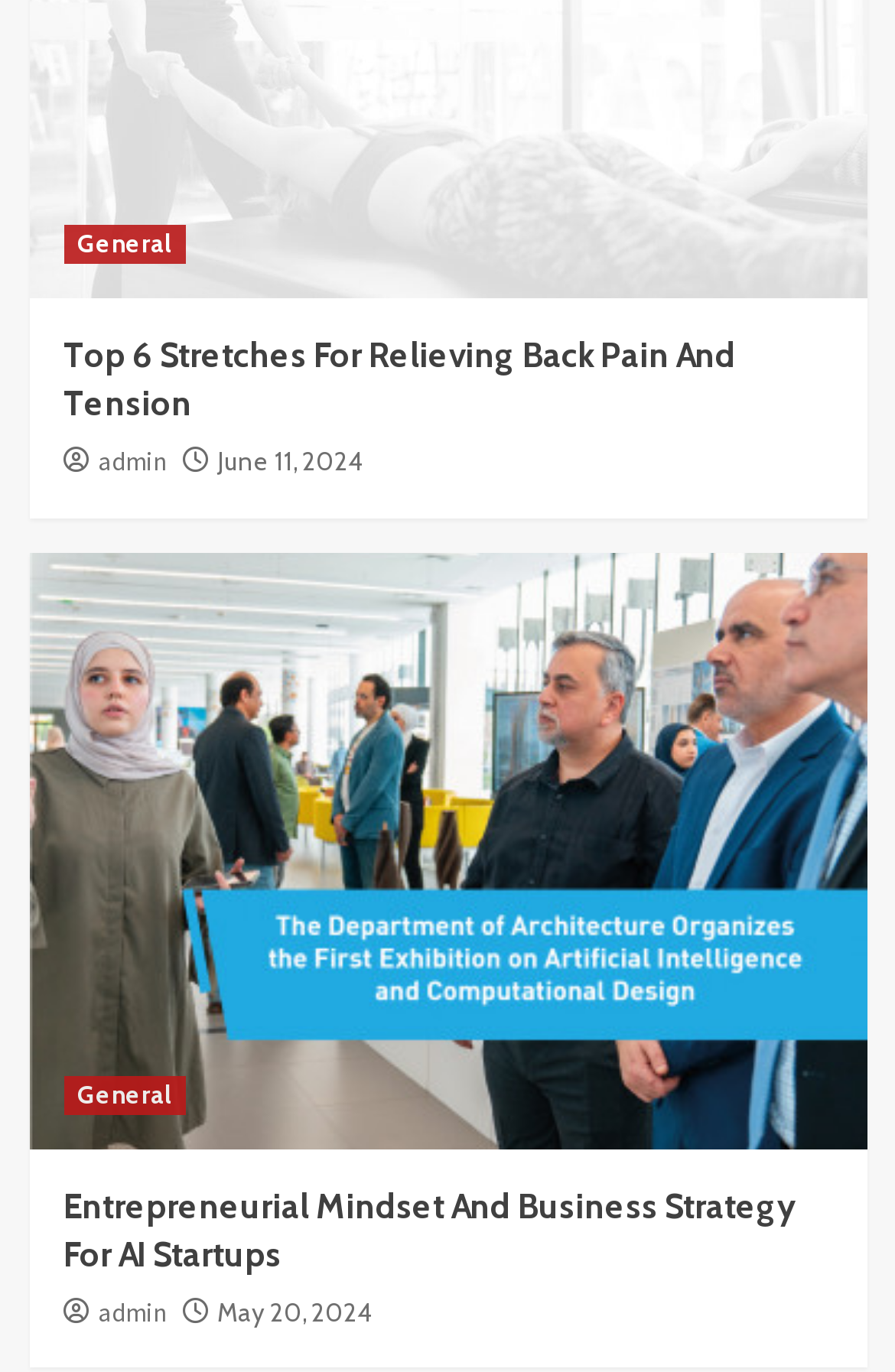Pinpoint the bounding box coordinates of the element you need to click to execute the following instruction: "go to the page of admin". The bounding box should be represented by four float numbers between 0 and 1, in the format [left, top, right, bottom].

[0.109, 0.324, 0.186, 0.348]